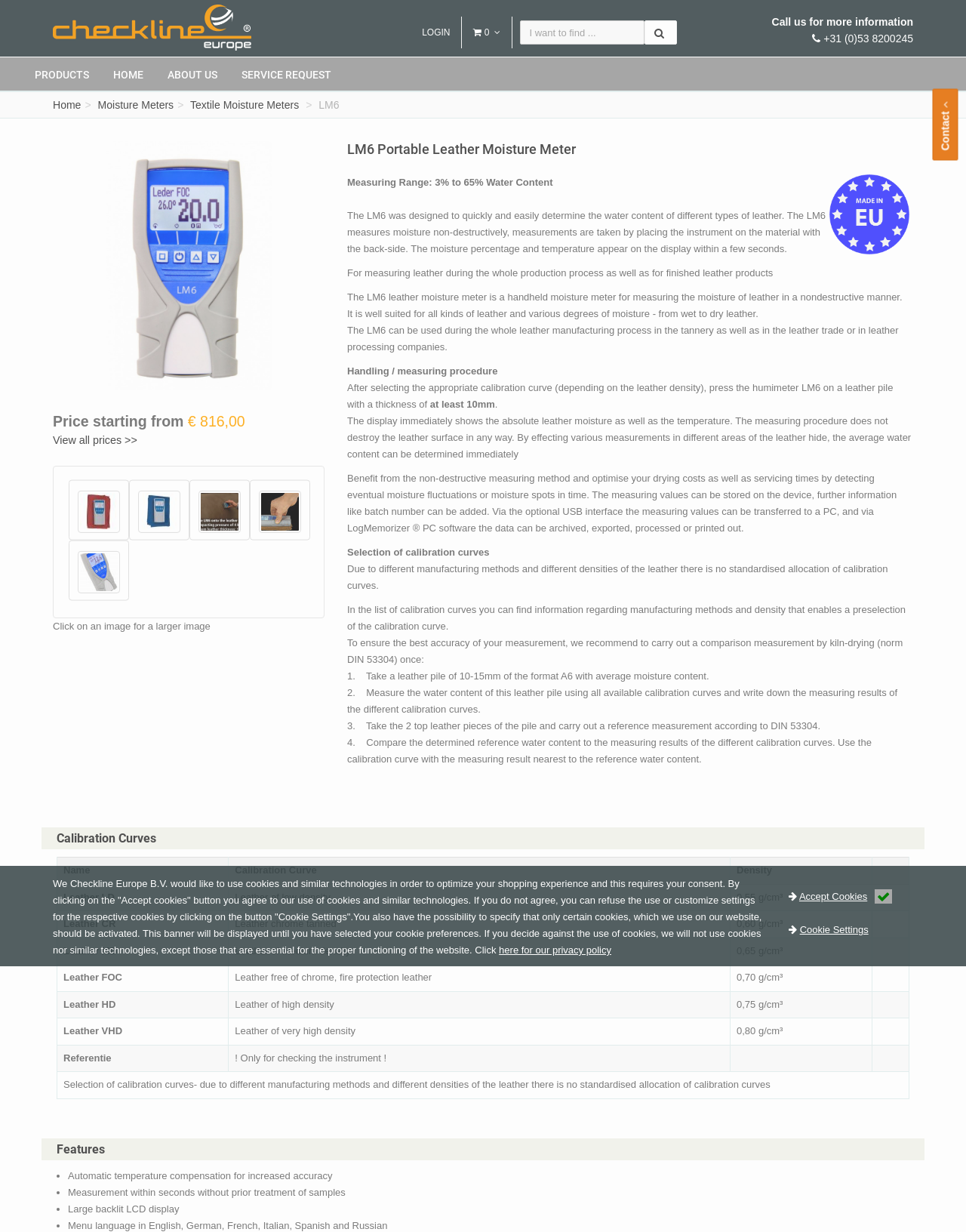Please answer the following question using a single word or phrase: 
What is the name of the leather moisture meter?

LM6